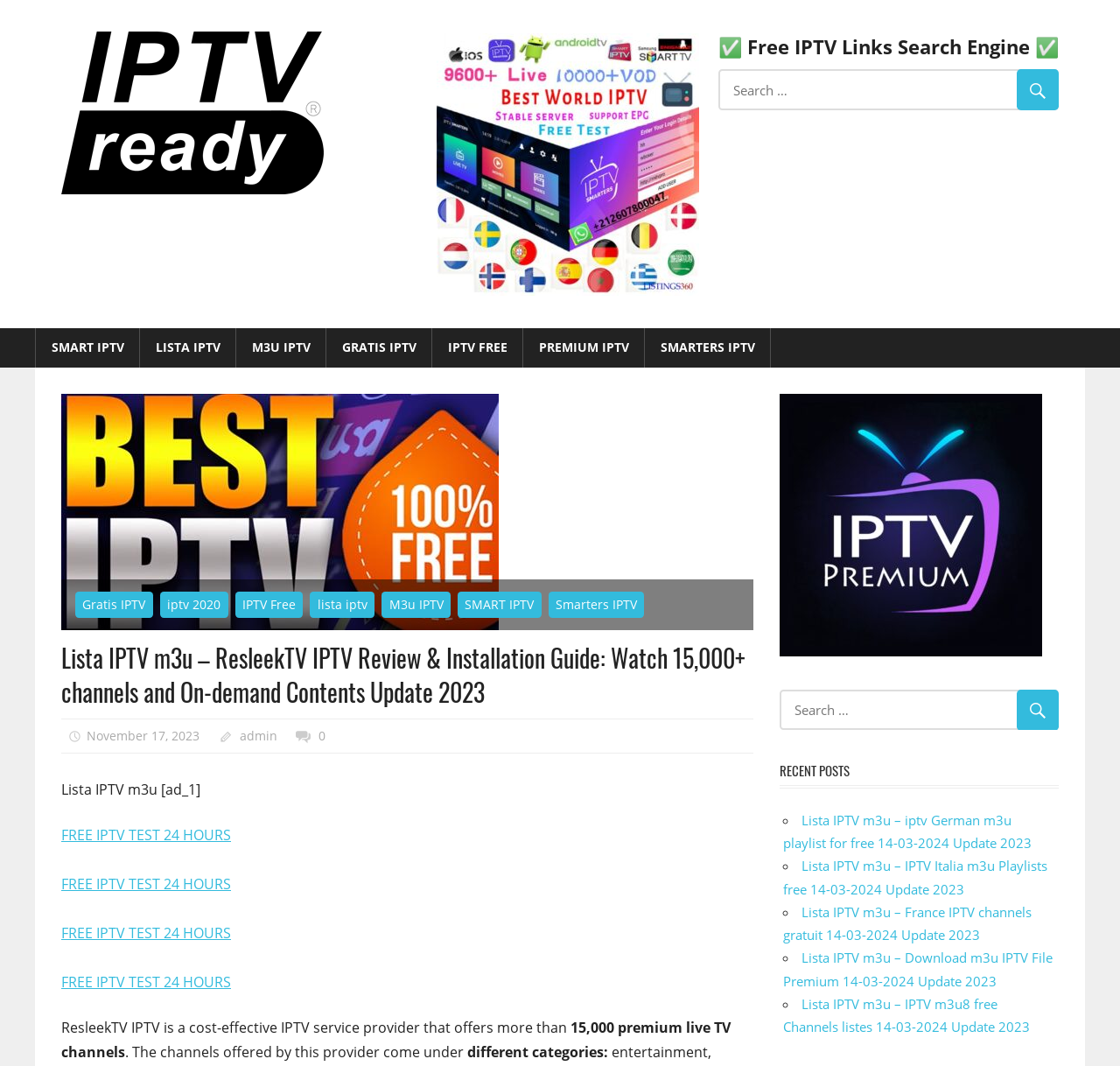What is the category of IPTV channels offered?
Refer to the image and answer the question using a single word or phrase.

Different categories